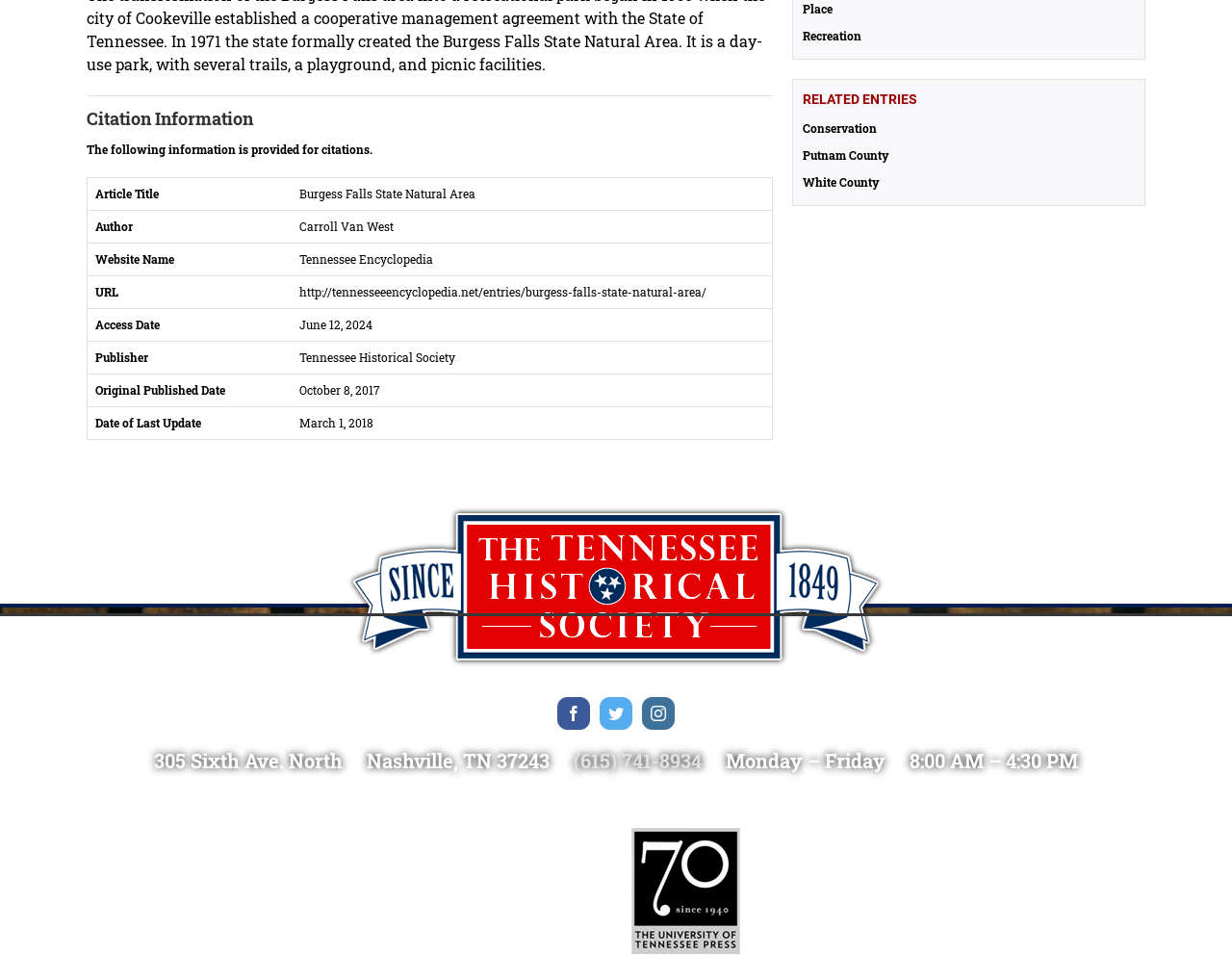For the given element description aria-label="facebook", determine the bounding box coordinates of the UI element. The coordinates should follow the format (top-left x, top-left y, bottom-right x, bottom-right y) and be within the range of 0 to 1.

[0.452, 0.728, 0.479, 0.762]